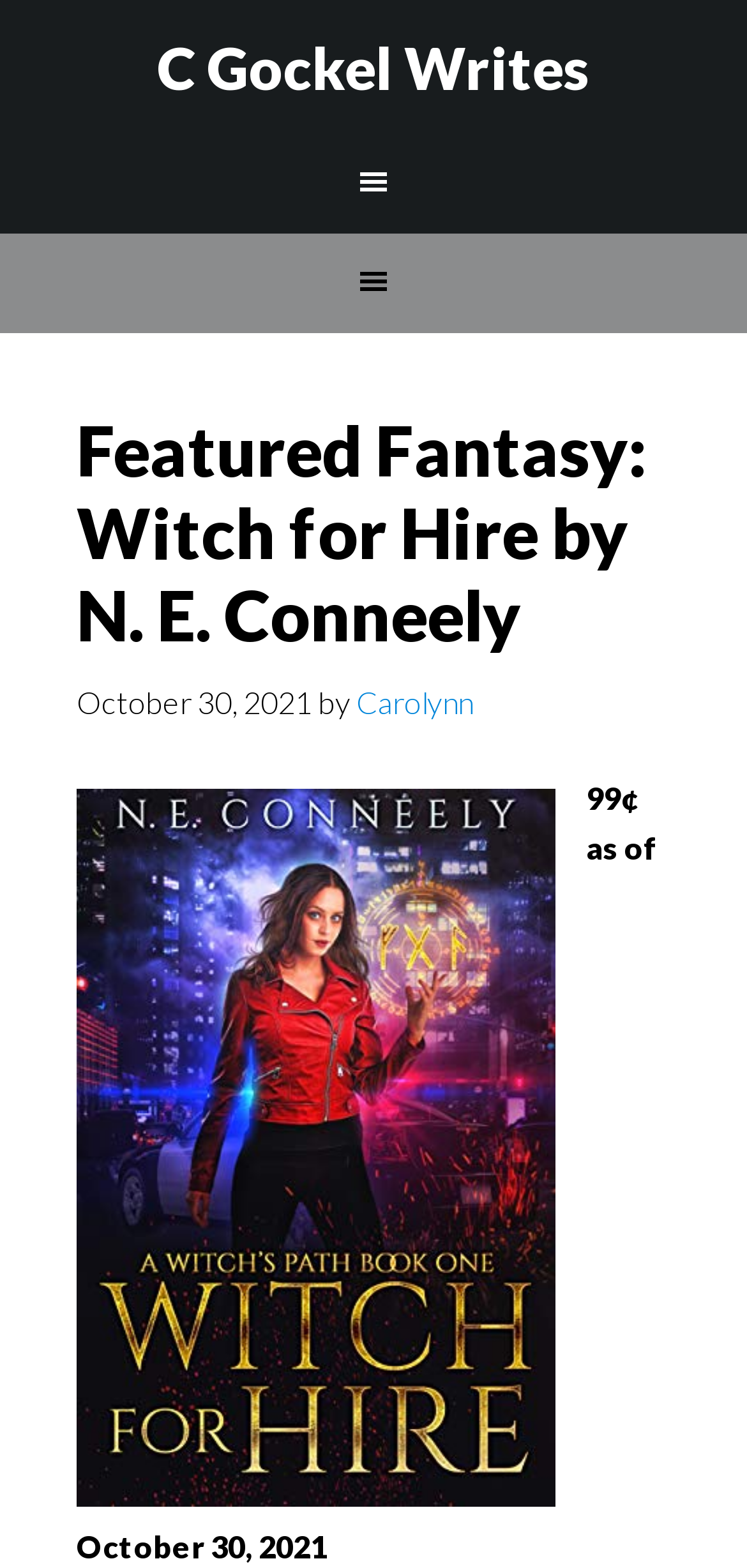What is the date mentioned on the webpage?
Refer to the image and provide a concise answer in one word or phrase.

October 30, 2021